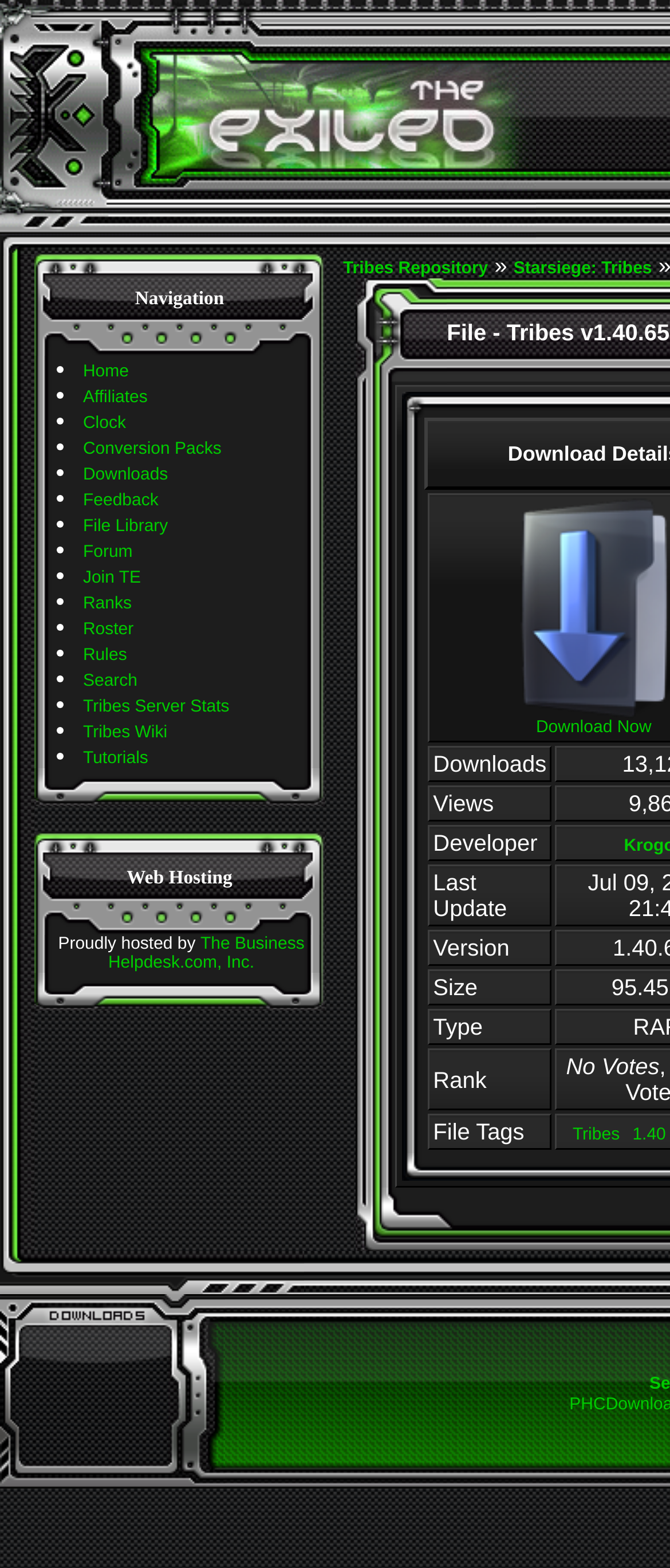Provide the bounding box coordinates for the specified HTML element described in this description: "Join TE". The coordinates should be four float numbers ranging from 0 to 1, in the format [left, top, right, bottom].

[0.124, 0.363, 0.21, 0.375]